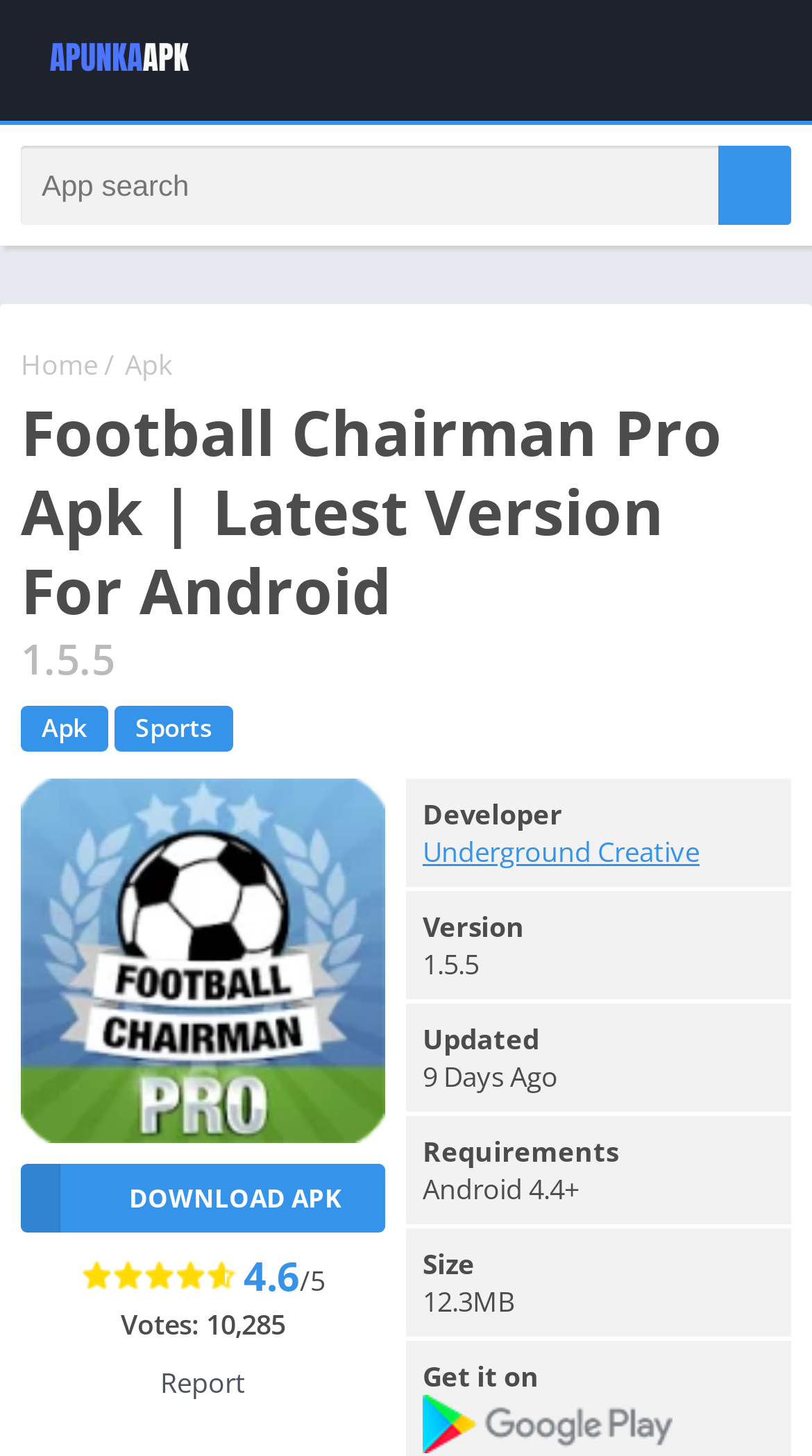Find the bounding box of the web element that fits this description: "Apk".

[0.154, 0.237, 0.213, 0.263]